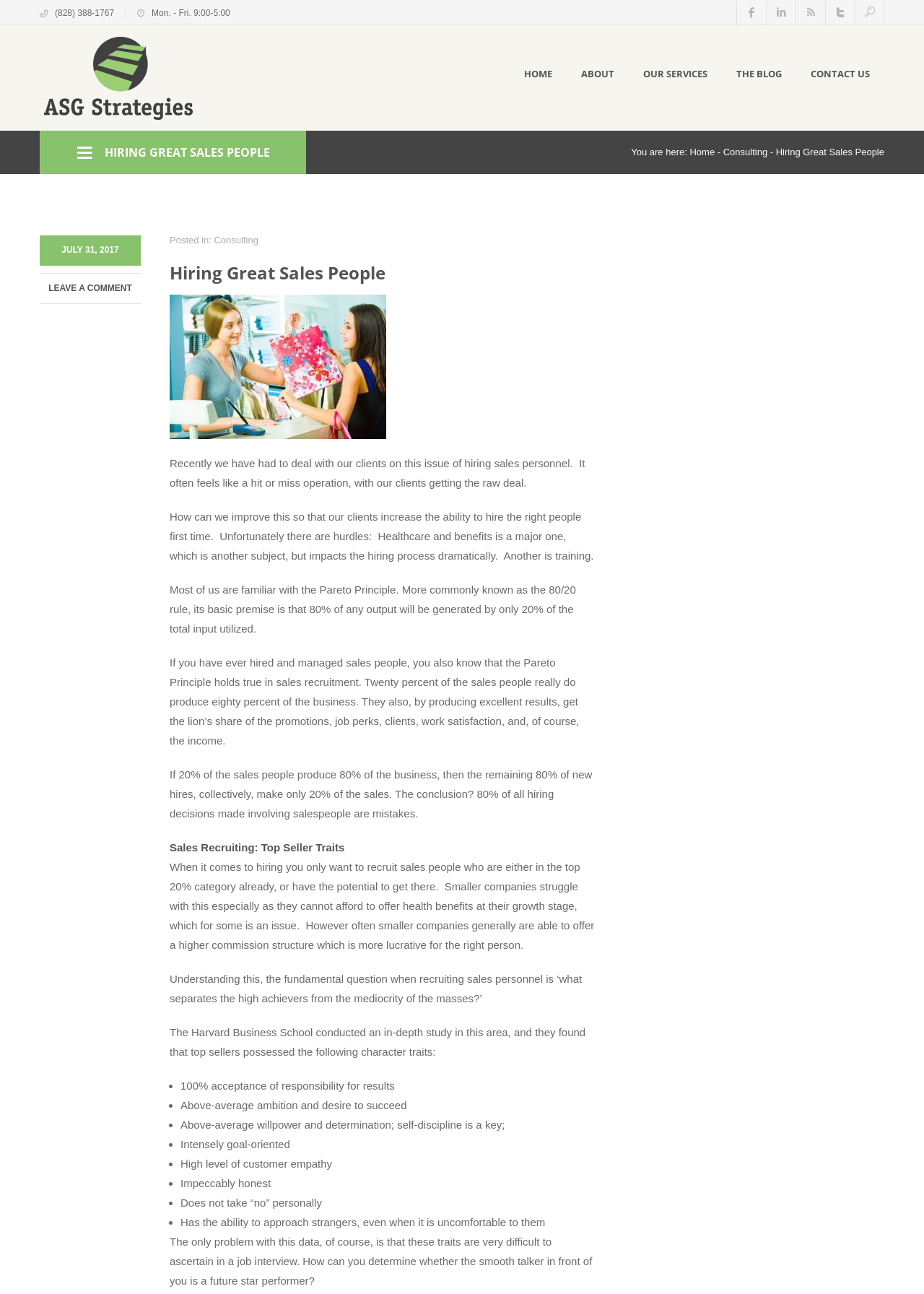Determine the bounding box coordinates of the clickable region to carry out the instruction: "Click the '' link".

[0.184, 0.231, 0.418, 0.24]